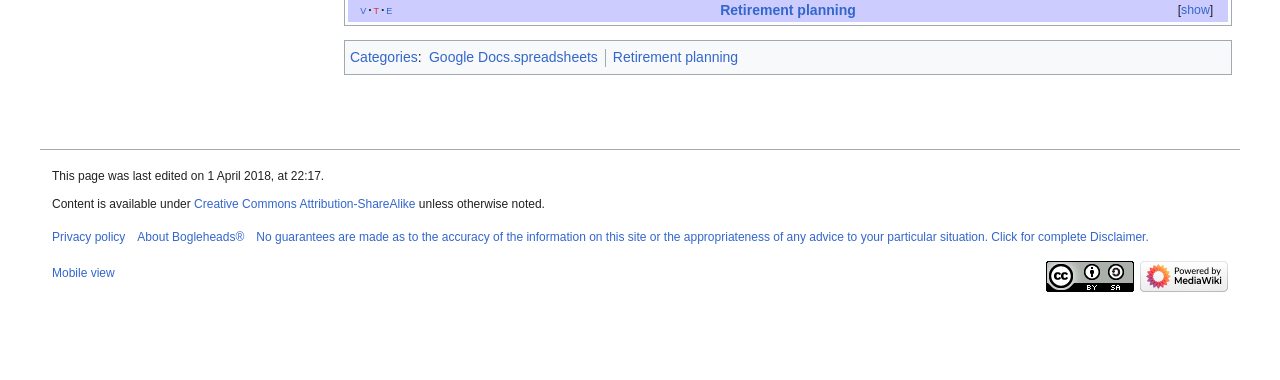Please determine the bounding box coordinates for the element with the description: "alt="Creative Commons Attribution-ShareAlike"".

[0.817, 0.708, 0.886, 0.745]